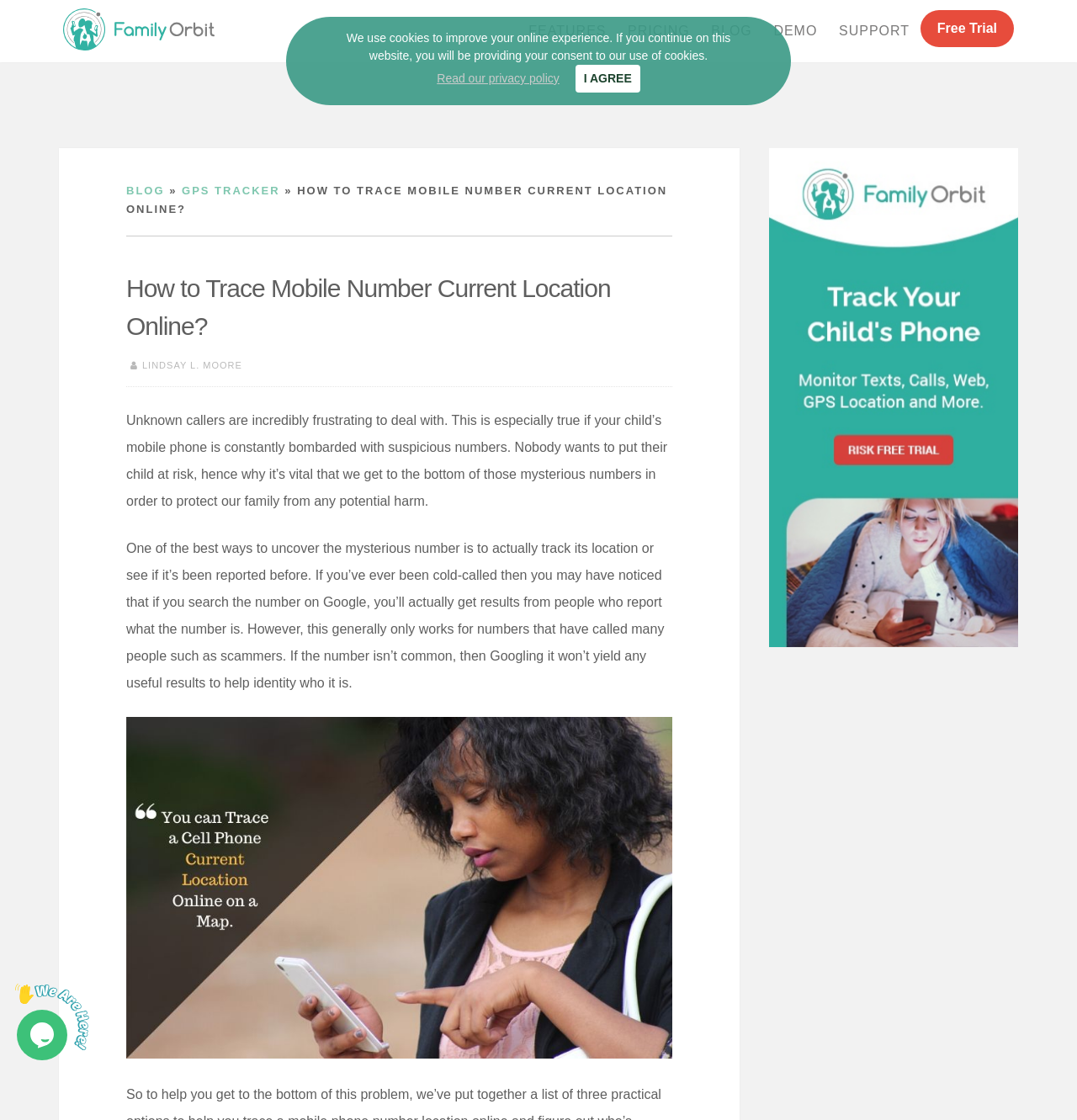What is the purpose of tracing a mobile number?
Answer with a single word or phrase by referring to the visual content.

To protect family from harm